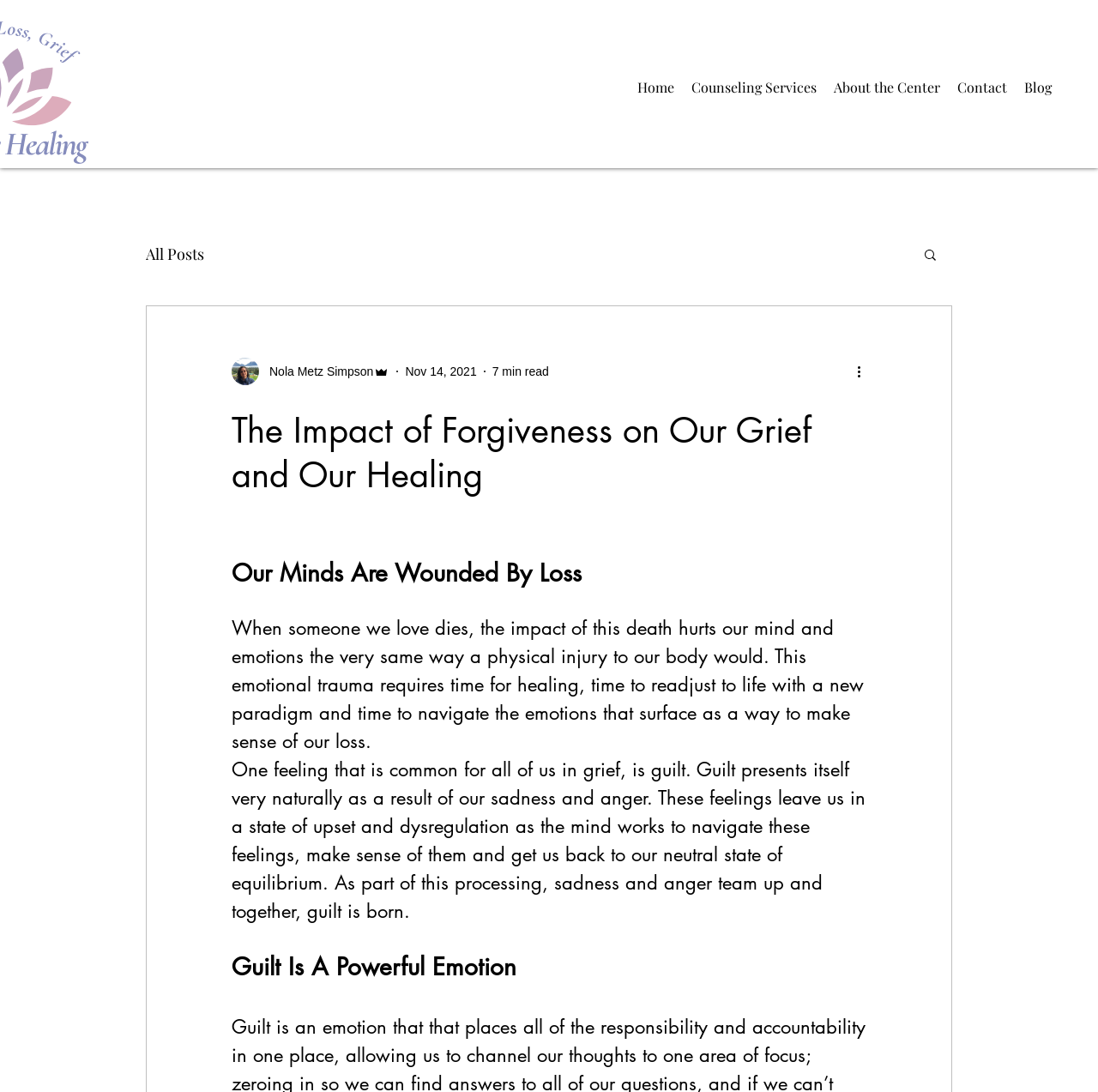Find the bounding box coordinates of the area that needs to be clicked in order to achieve the following instruction: "search for something". The coordinates should be specified as four float numbers between 0 and 1, i.e., [left, top, right, bottom].

[0.84, 0.226, 0.855, 0.243]